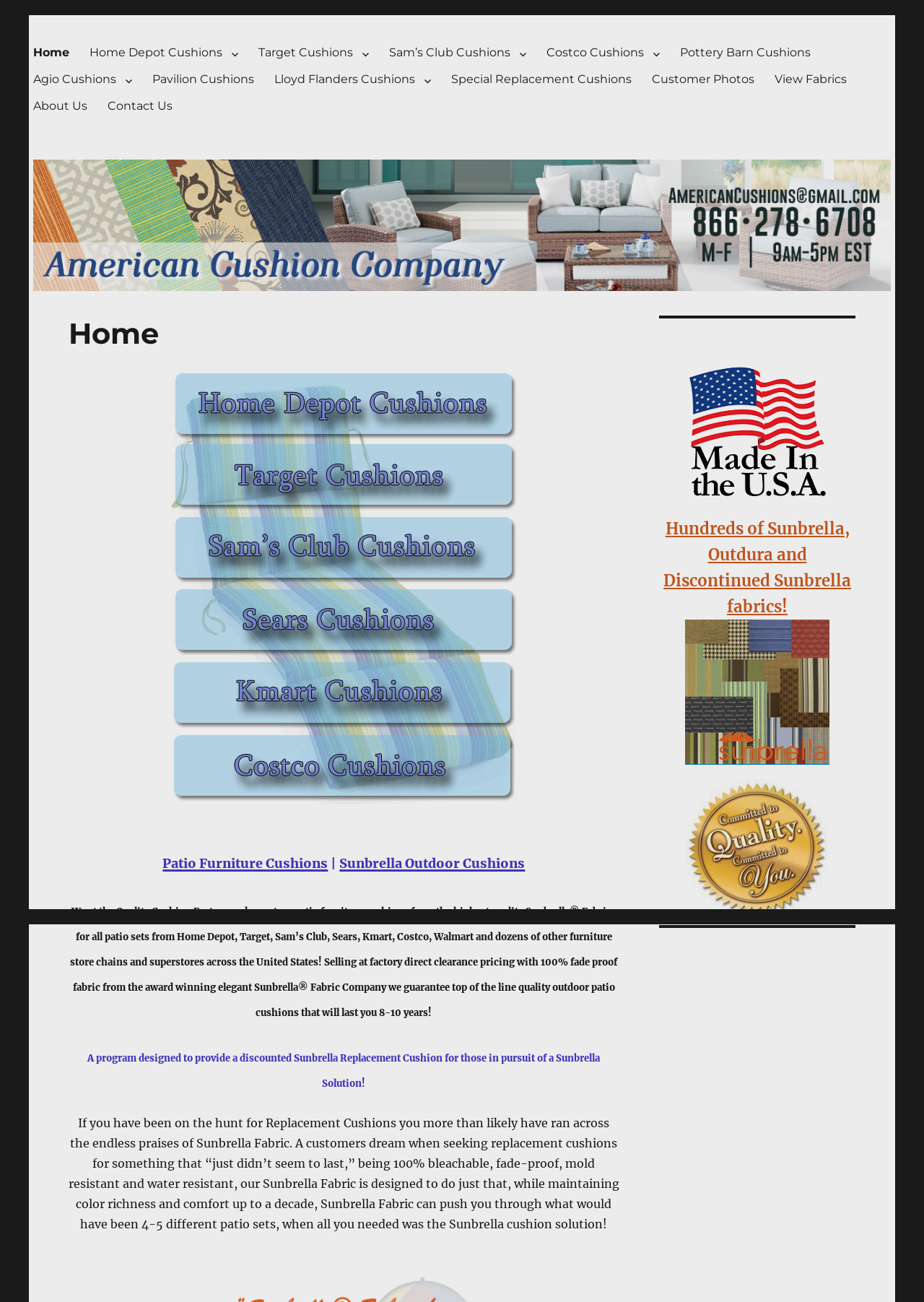Locate the bounding box coordinates of the element I should click to achieve the following instruction: "Click on Home".

[0.025, 0.03, 0.086, 0.051]